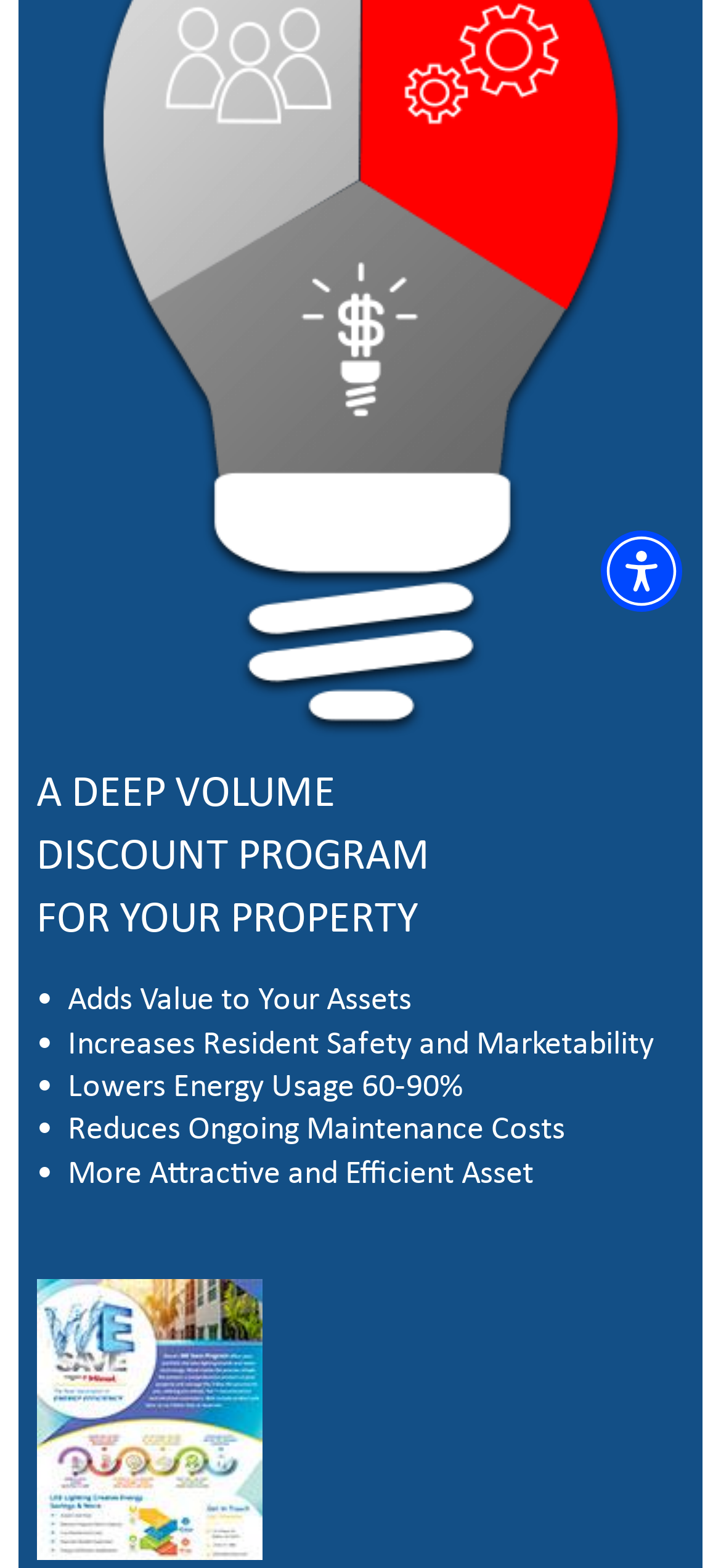Find the bounding box of the web element that fits this description: "Conservation".

[0.154, 0.222, 0.908, 0.268]